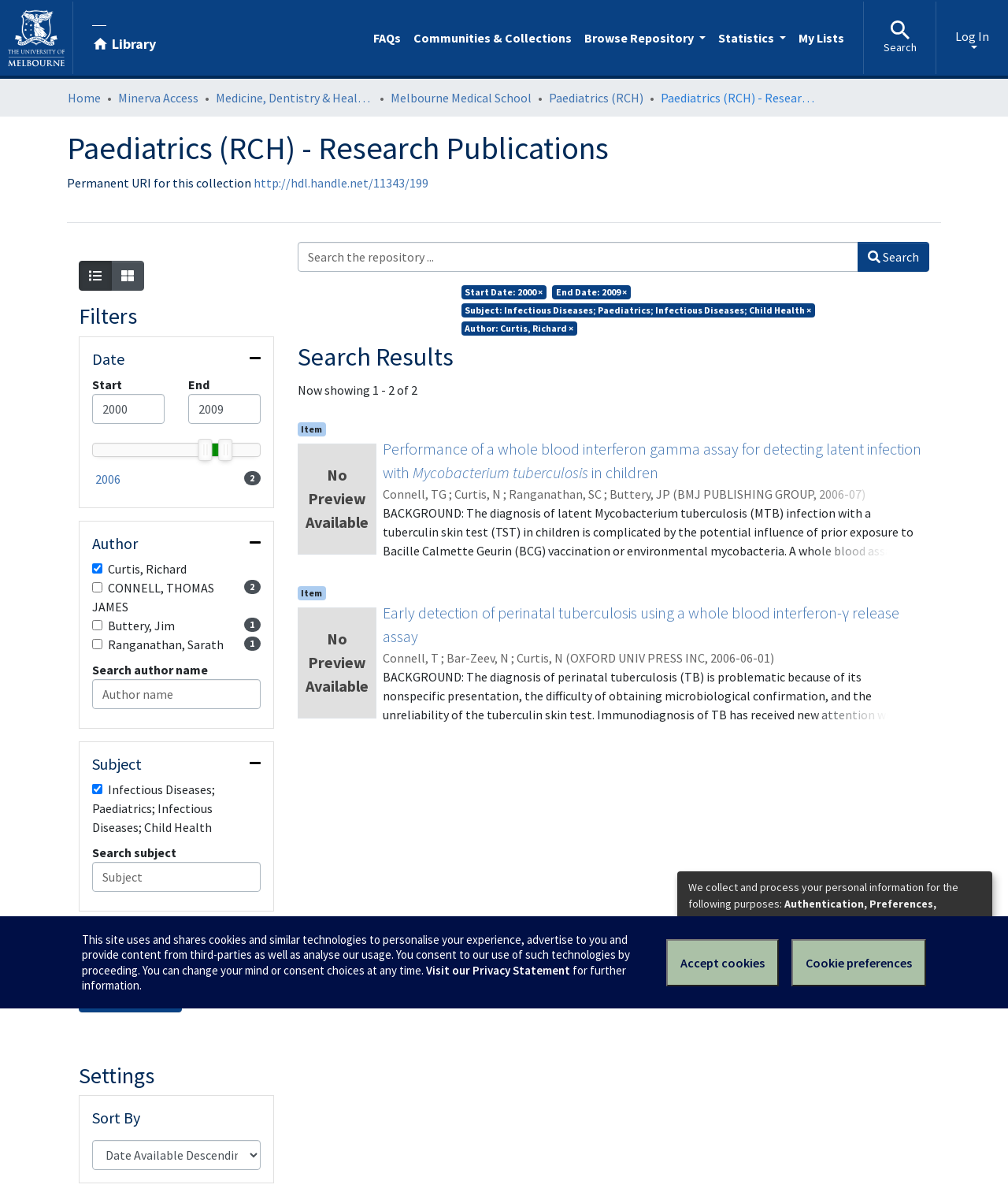What is the name of the research collection? Look at the image and give a one-word or short phrase answer.

Paediatrics (RCH)